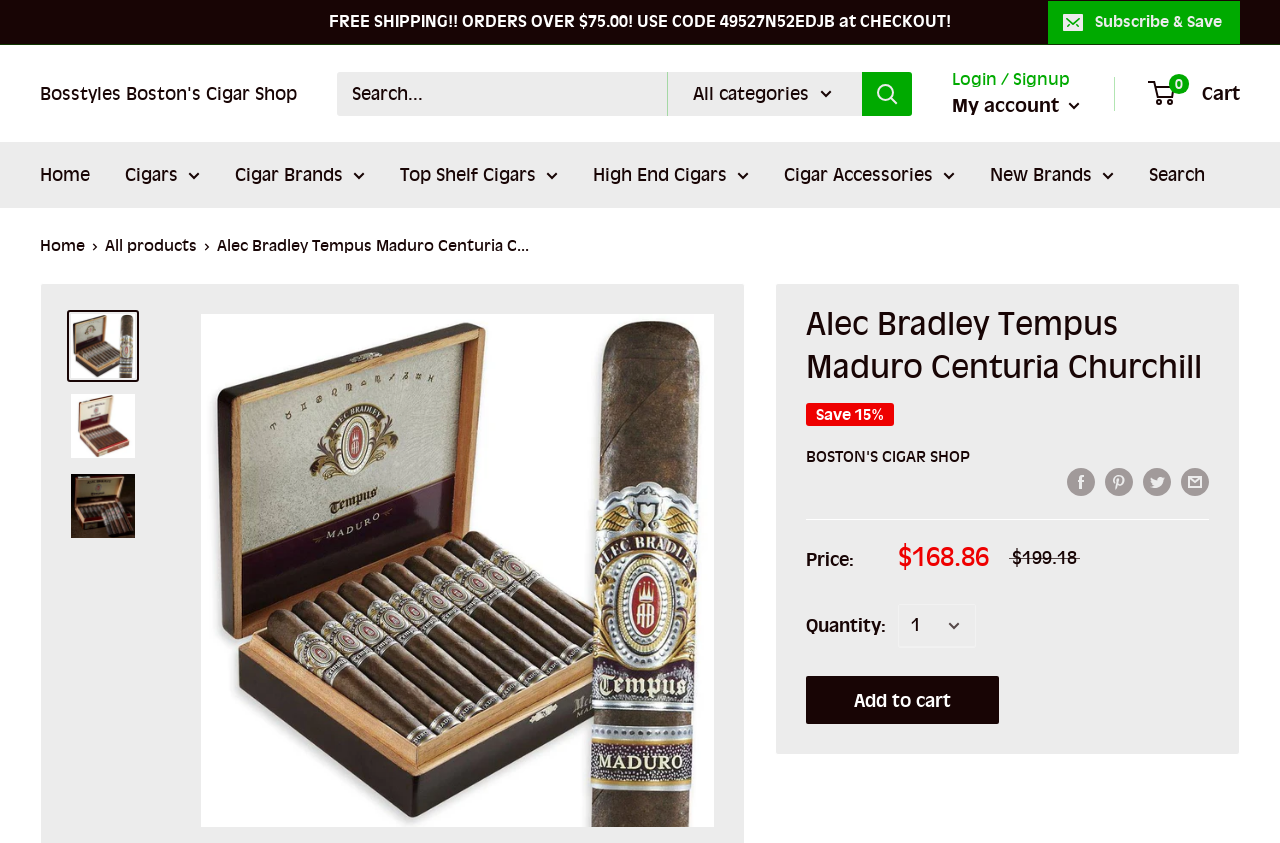Find the bounding box of the web element that fits this description: "New Brands".

[0.773, 0.189, 0.87, 0.227]